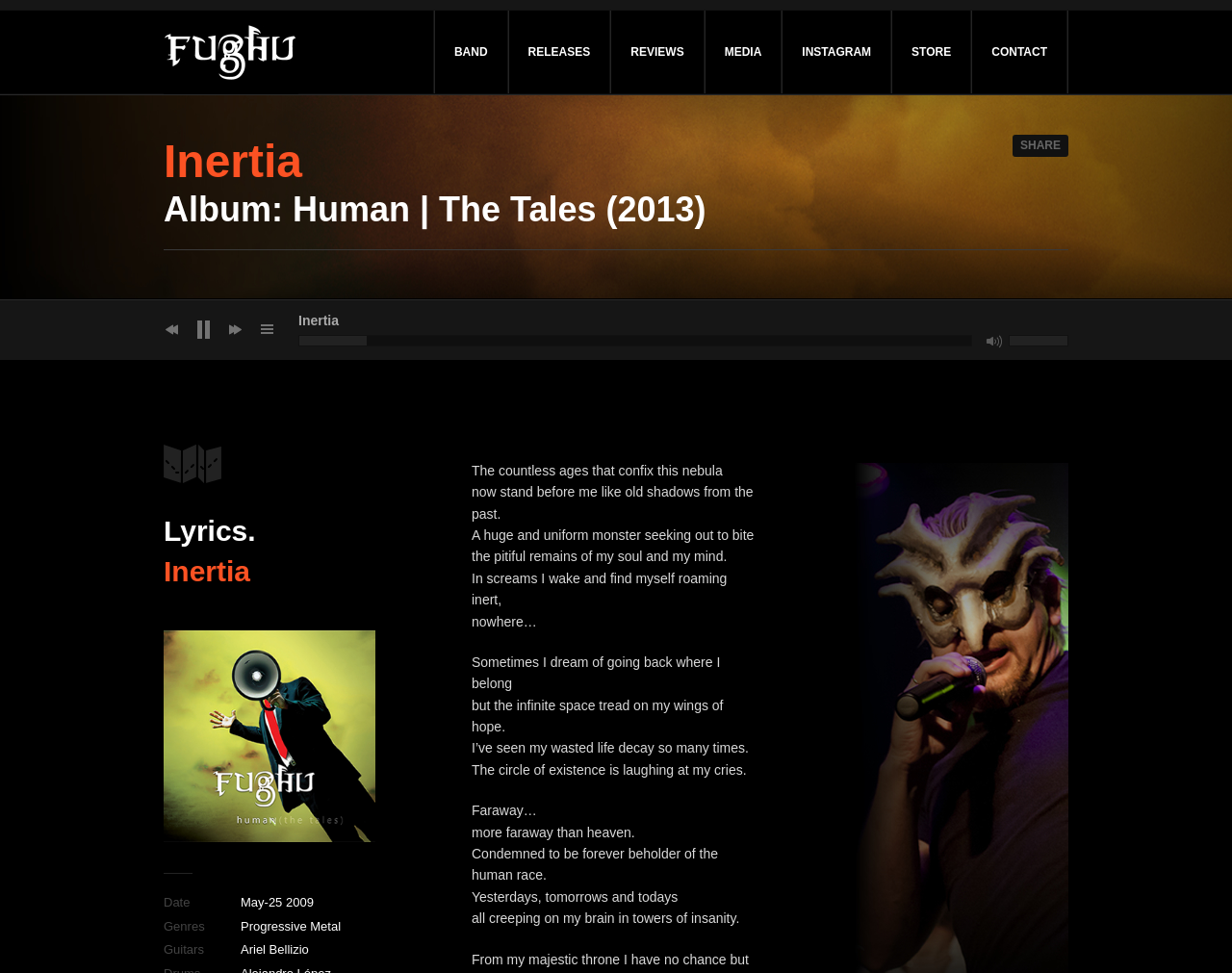Describe every aspect of the webpage in a detailed manner.

This webpage is about the progressive metal band Inertia, specifically their album "Human | The Tales" released in 2013. At the top, there is a header section with a button on the right side, and a navigation menu with links to different sections of the website, including "BAND", "RELEASES", "REVIEWS", "MEDIA", "INSTAGRAM", "STORE", and "CONTACT".

Below the navigation menu, there is a heading that reads "Inertia" and another heading that reads "Album: Human | The Tales (2013)". On the right side of these headings, there is a "SHARE" button.

The main content of the webpage is an article that takes up most of the page. It starts with a separator line, followed by a section that appears to be lyrics from the album. The lyrics are divided into several paragraphs, with each paragraph describing a sense of despair and hopelessness.

On the left side of the lyrics, there is a section with information about the album, including the release date, genres, and guitarist. Below this section, there is an image of the album cover.

At the bottom of the page, there is a section with links to other pages, but the text is not descriptive, so it's unclear what these links lead to.